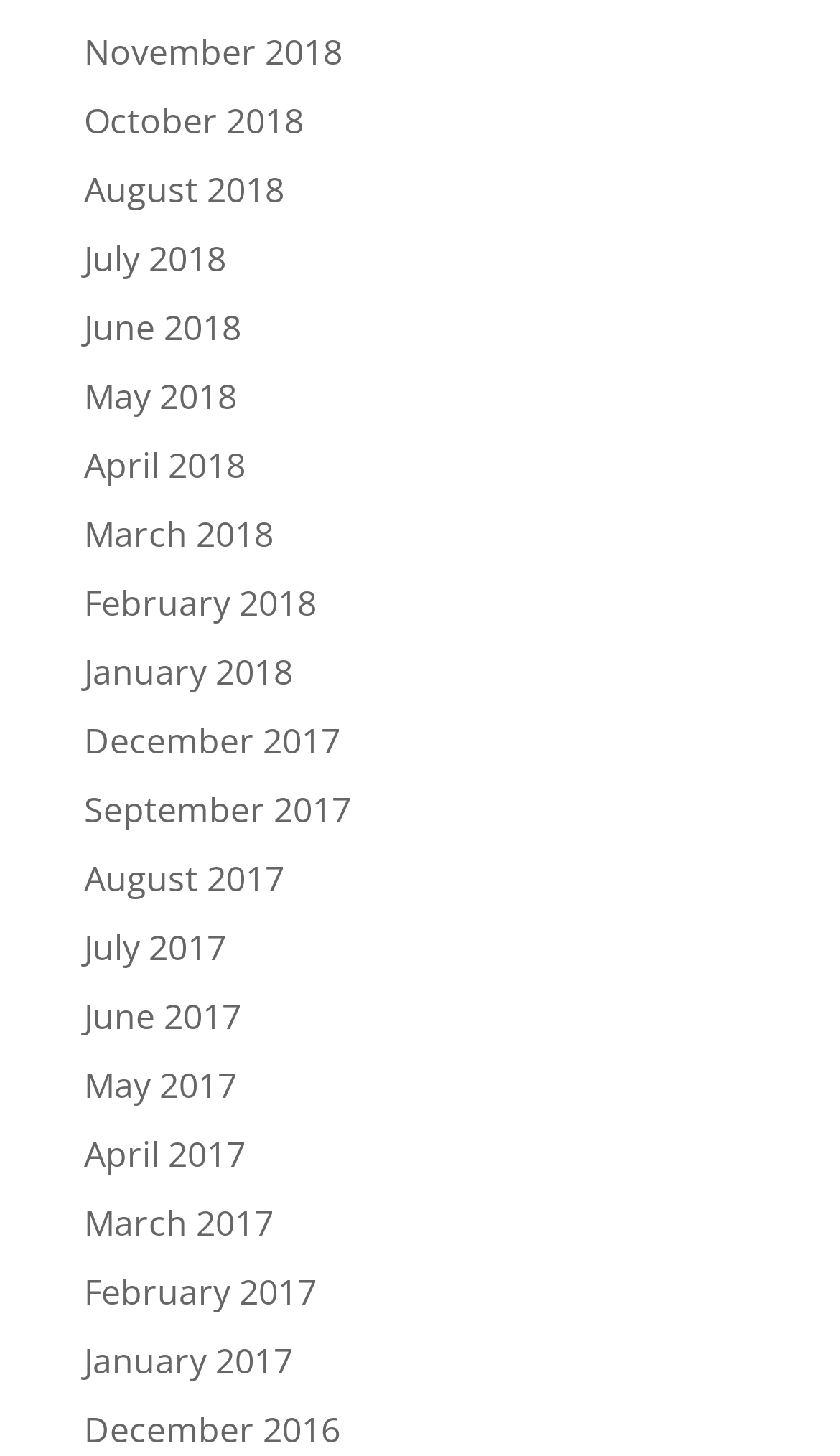Find the bounding box coordinates of the element you need to click on to perform this action: 'view October 2018'. The coordinates should be represented by four float values between 0 and 1, in the format [left, top, right, bottom].

[0.1, 0.067, 0.362, 0.099]